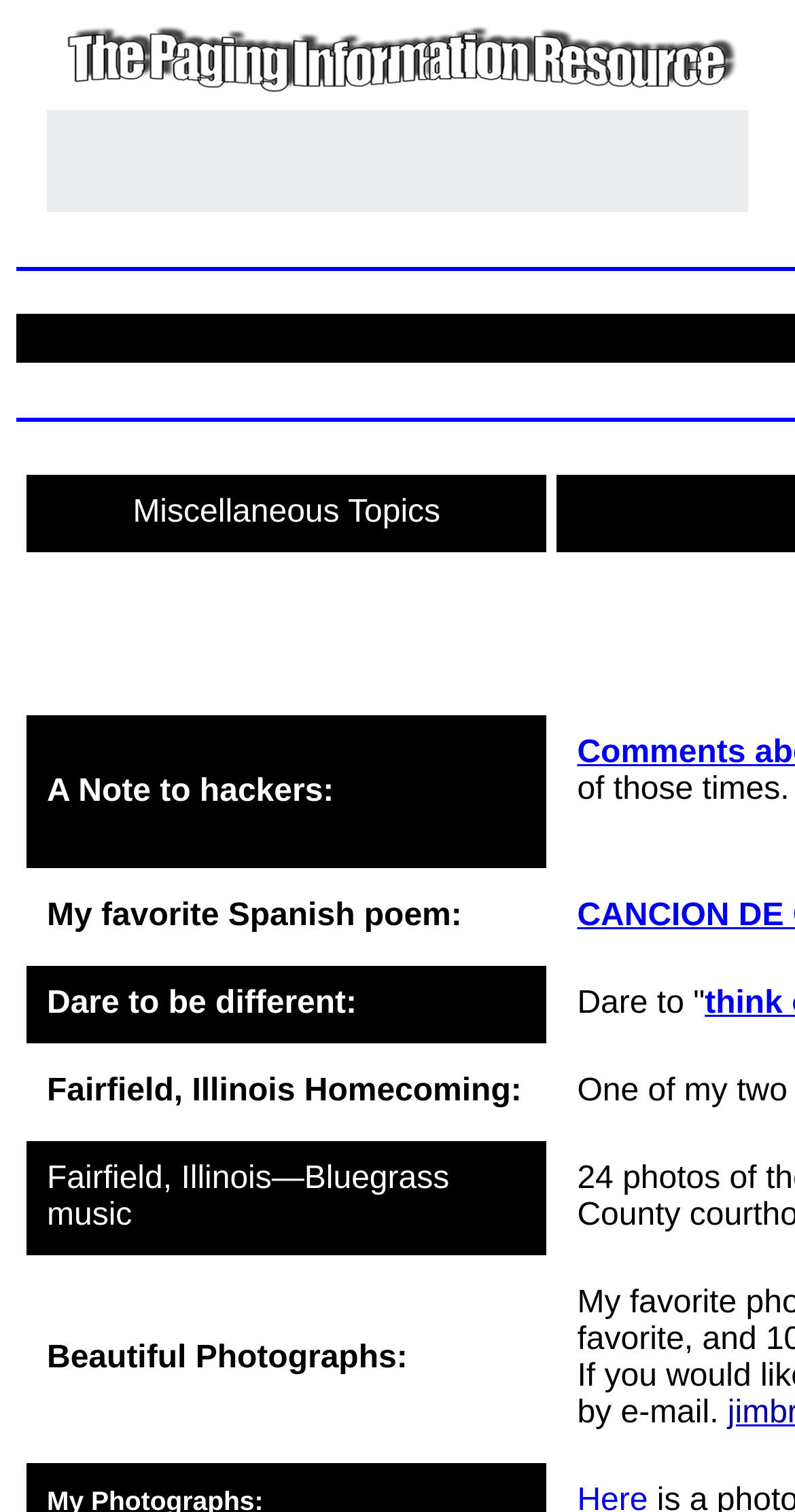Generate an in-depth caption that captures all aspects of the webpage.

The webpage is titled "Brad Dye's Paging Information Resource" and features a prominent image at the top, spanning almost the entire width of the page. Below the image, there is a link that takes up a significant portion of the page's width.

The main content of the page is organized into a table with multiple cells, each containing a brief description or title. The cells are arranged vertically, with the first cell containing the text "Miscellaneous Topics". The subsequent cells contain various phrases, including "A Note to hackers:", "My favorite Spanish poem:", "Dare to be different:", "Fairfield, Illinois Homecoming:", "Fairfield, Illinois—Bluegrass music", and "Beautiful Photographs:". These cells are stacked on top of each other, with each cell positioned below the previous one, taking up a significant portion of the page's width.

Overall, the webpage appears to be a personal or informational page with a collection of miscellaneous topics and interests.